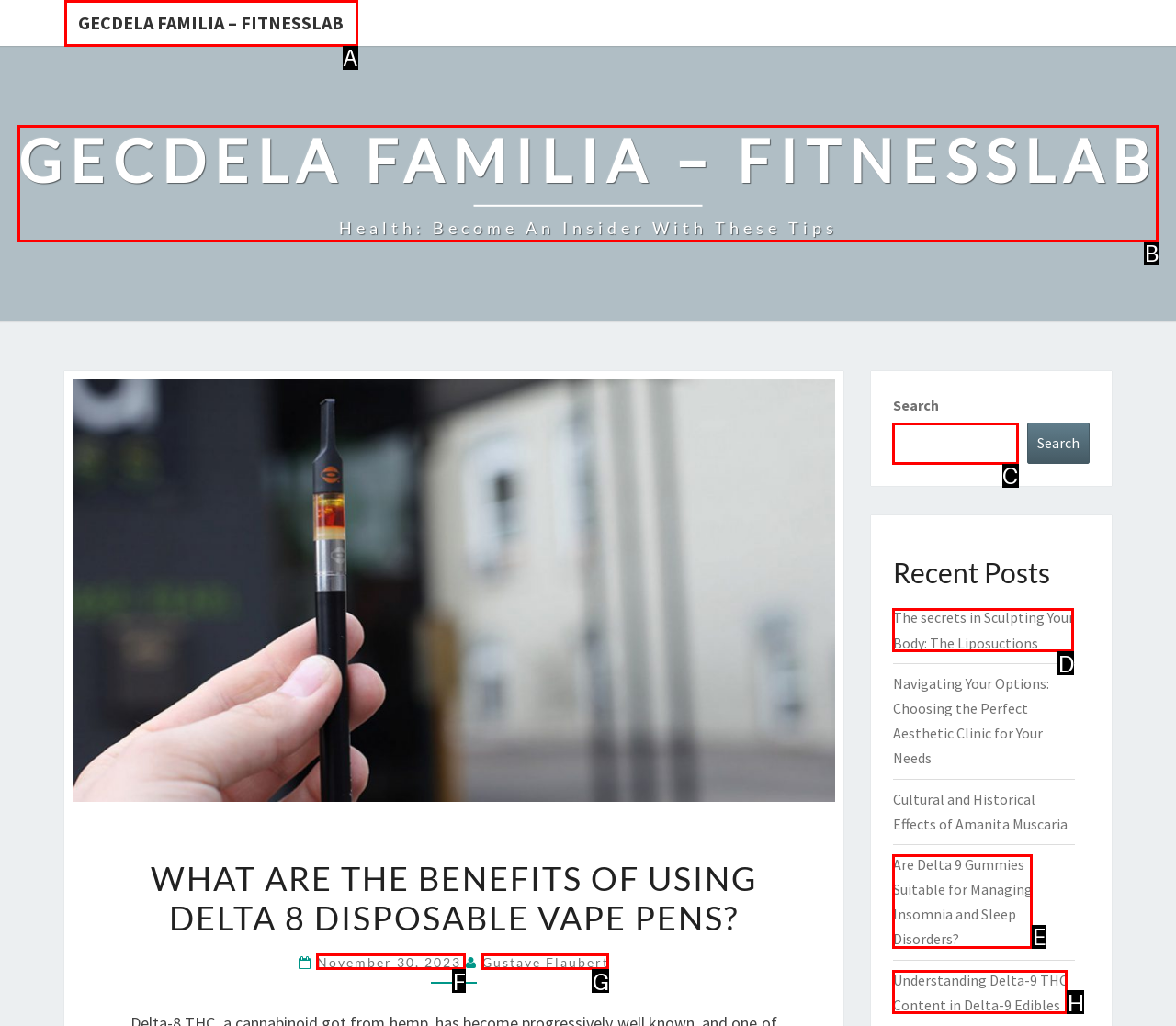Which lettered option matches the following description: Gustave Flaubert
Provide the letter of the matching option directly.

G